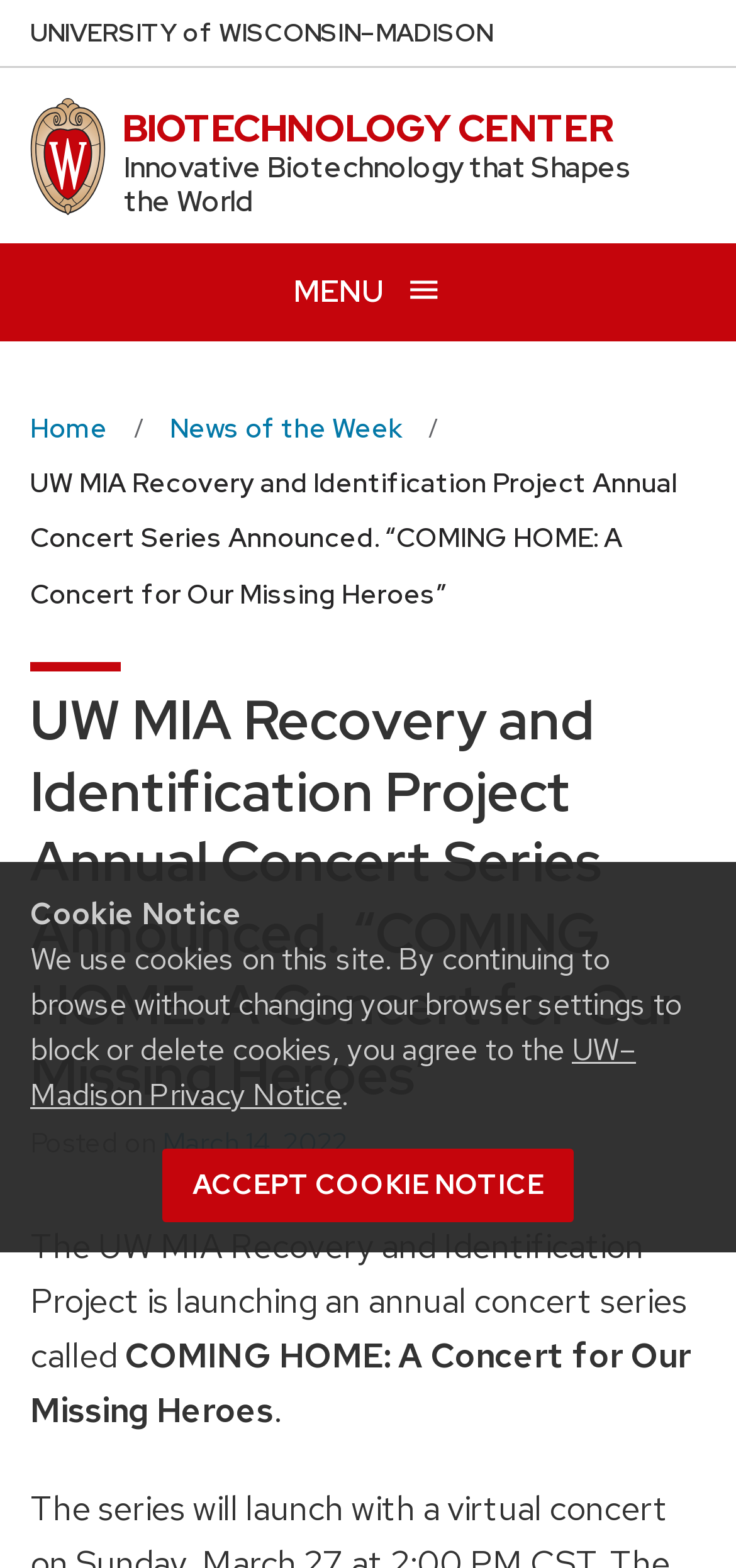Find the coordinates for the bounding box of the element with this description: "News of the Week".

[0.231, 0.256, 0.546, 0.291]